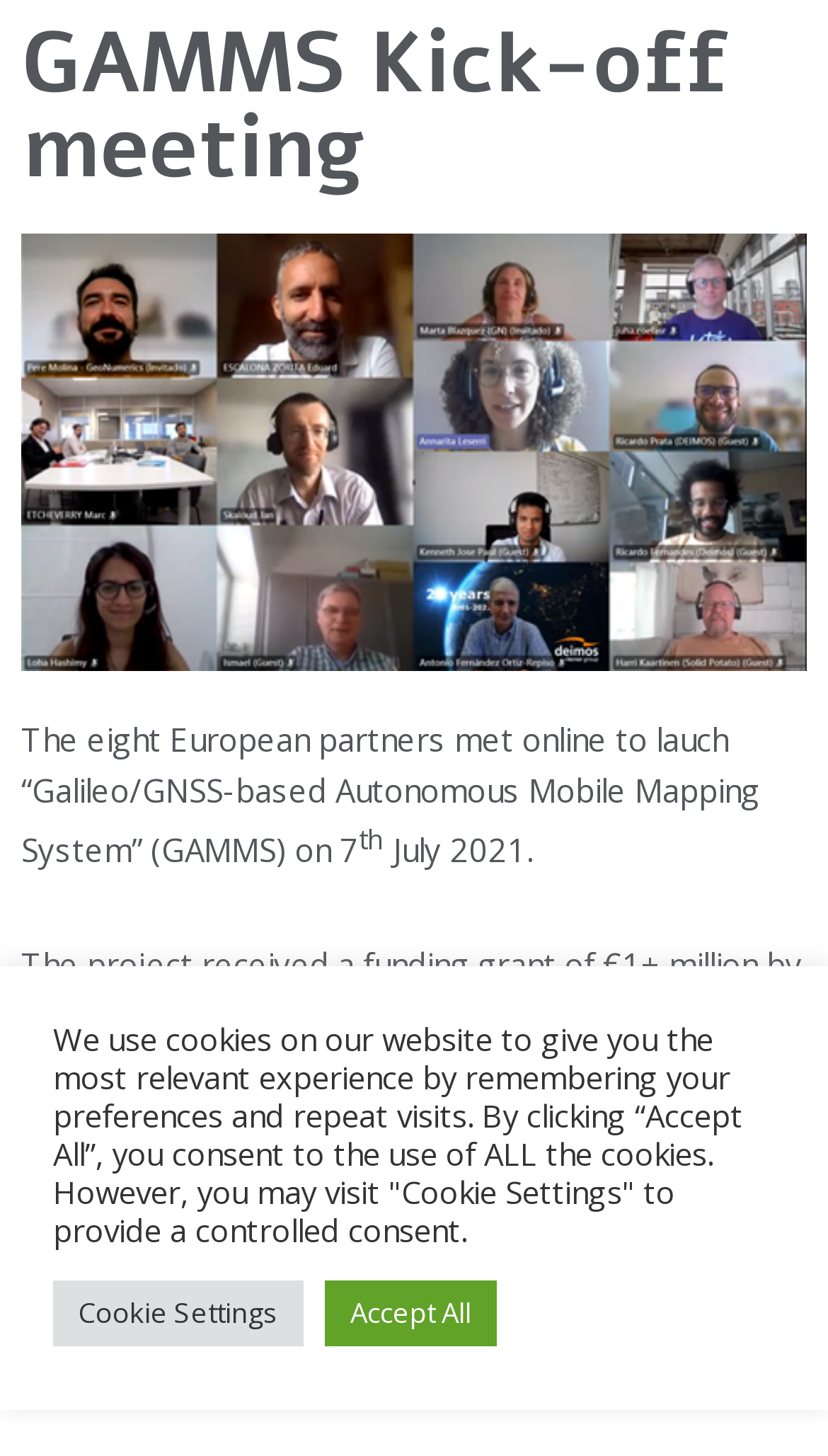Provide the bounding box coordinates for the UI element that is described as: "Cookie Settings".

[0.064, 0.879, 0.367, 0.925]